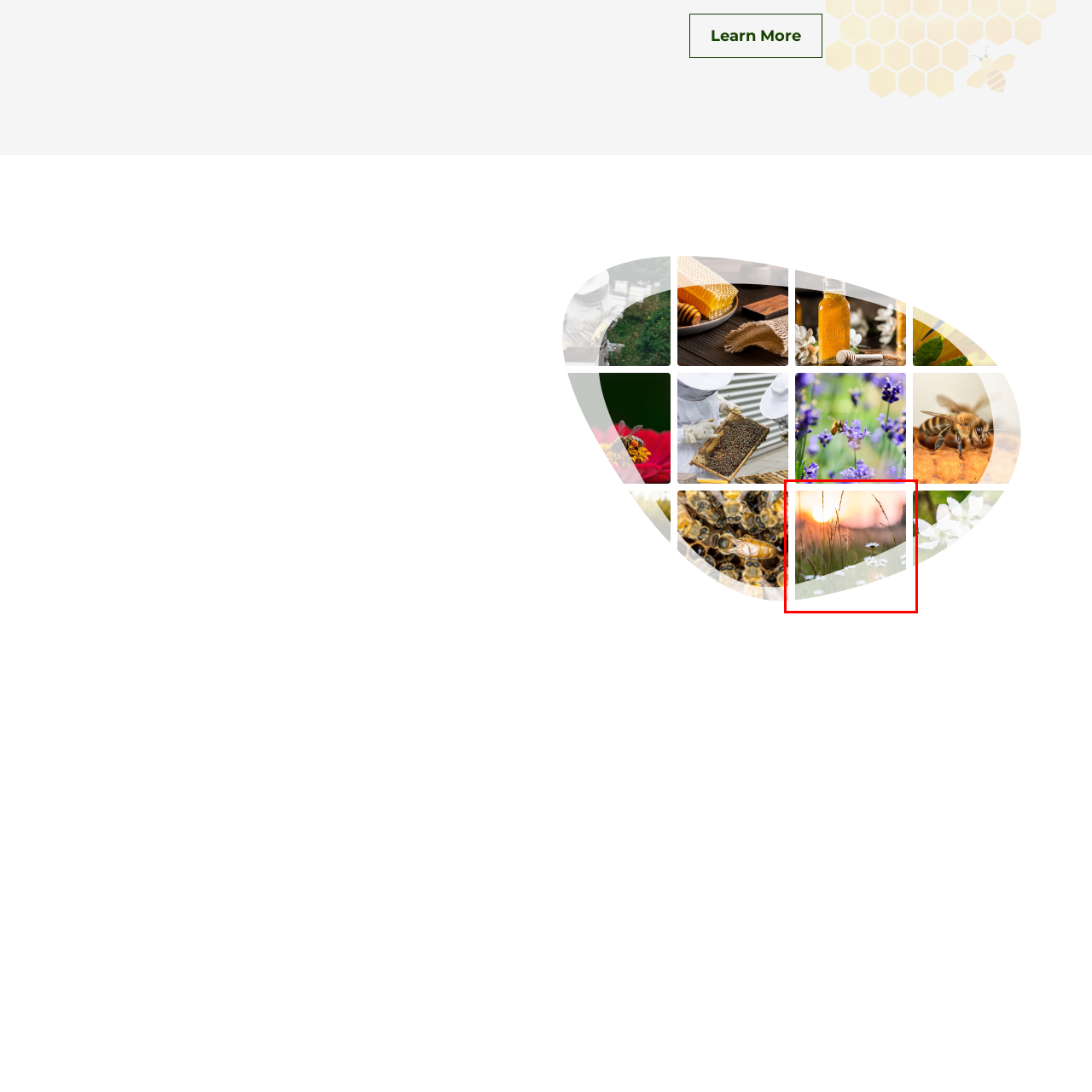What is swaying in the gentle breeze?
Inspect the image indicated by the red outline and answer the question with a single word or short phrase.

Wildflowers and grass